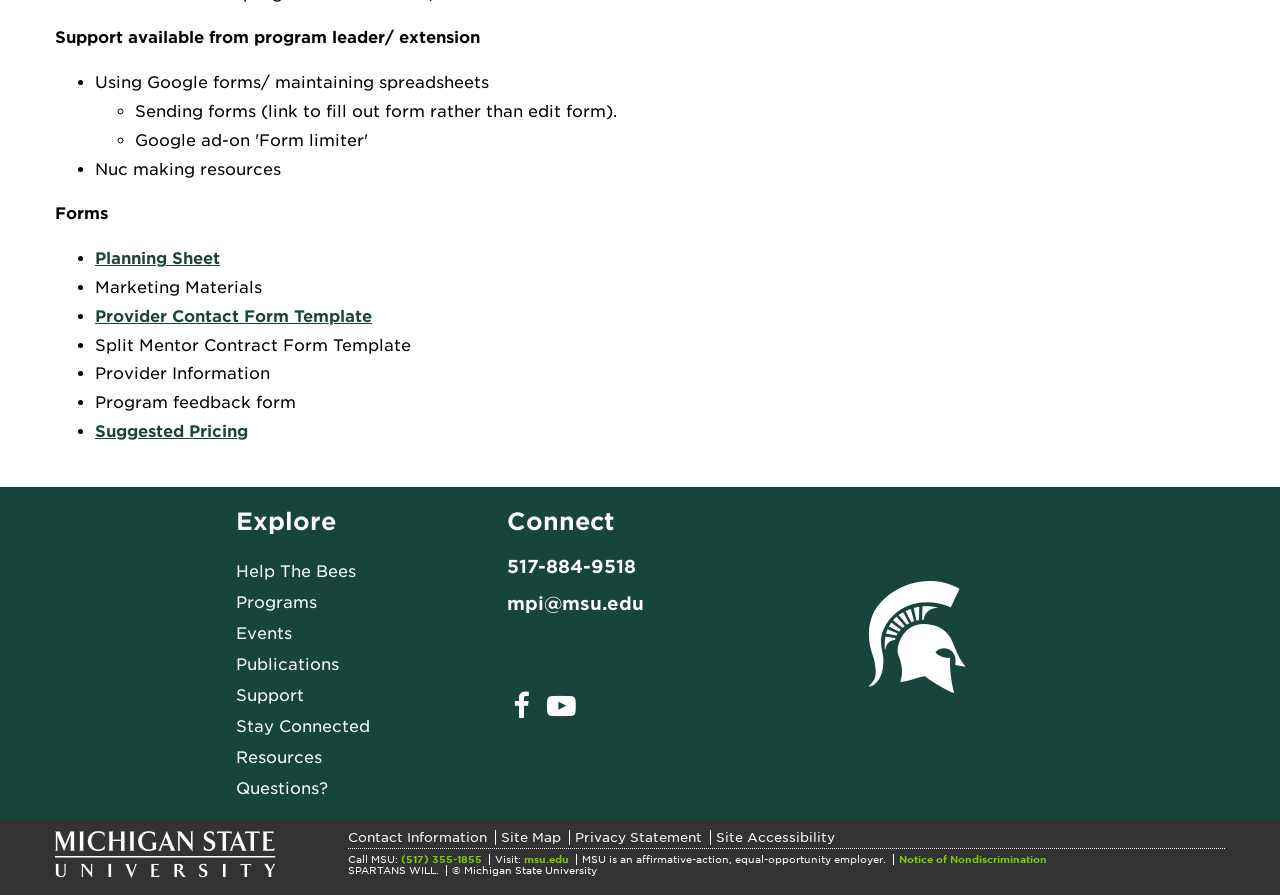What is the 'Planning Sheet' used for?
Using the image as a reference, answer the question in detail.

The 'Planning Sheet' is a link on the webpage that suggests it is a tool used for planning. The context of the webpage, which appears to be related to program management, implies that the planning sheet is used for planning related to the program.